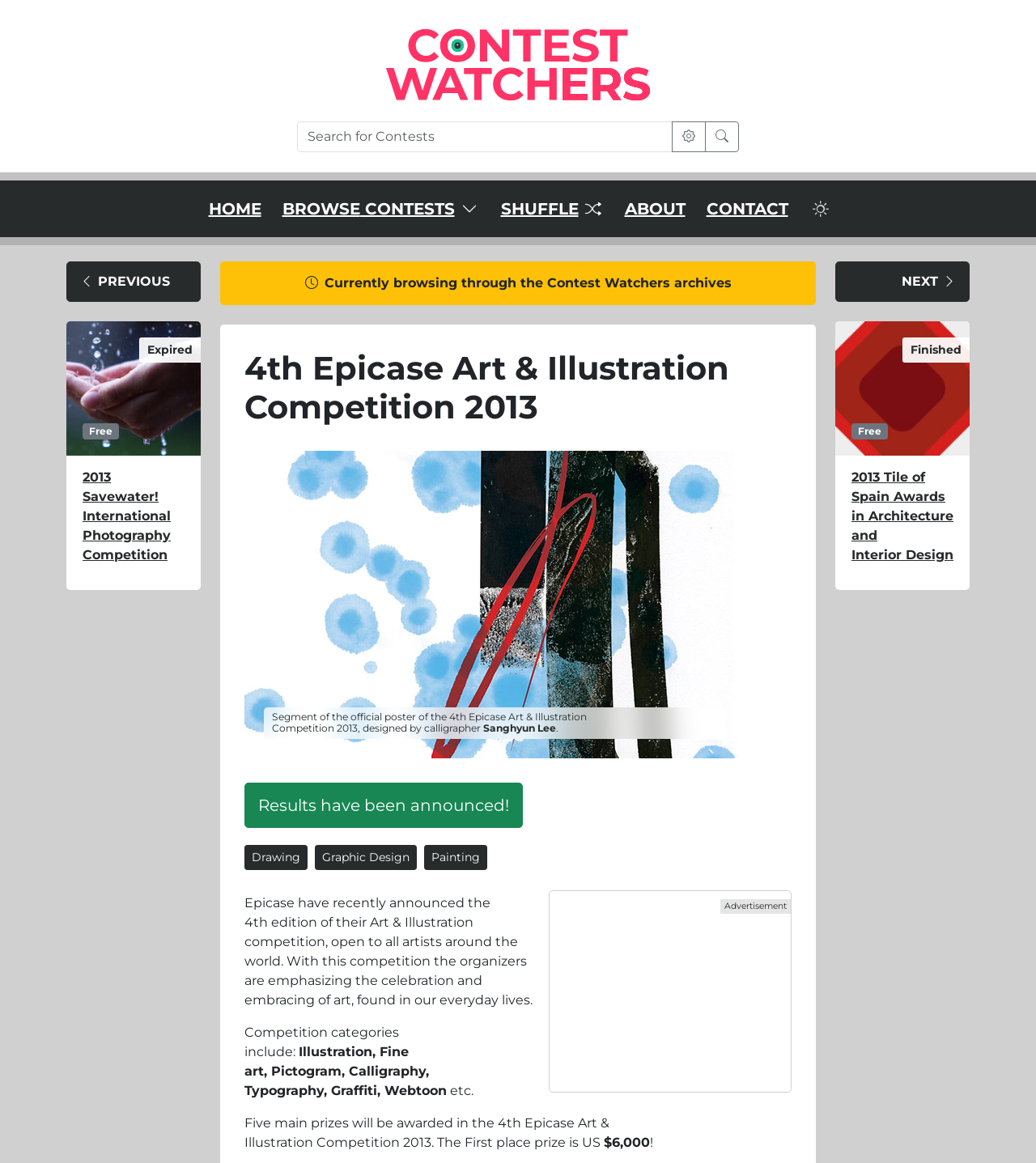Show me the bounding box coordinates of the clickable region to achieve the task as per the instruction: "Search for contests".

[0.287, 0.104, 0.649, 0.131]